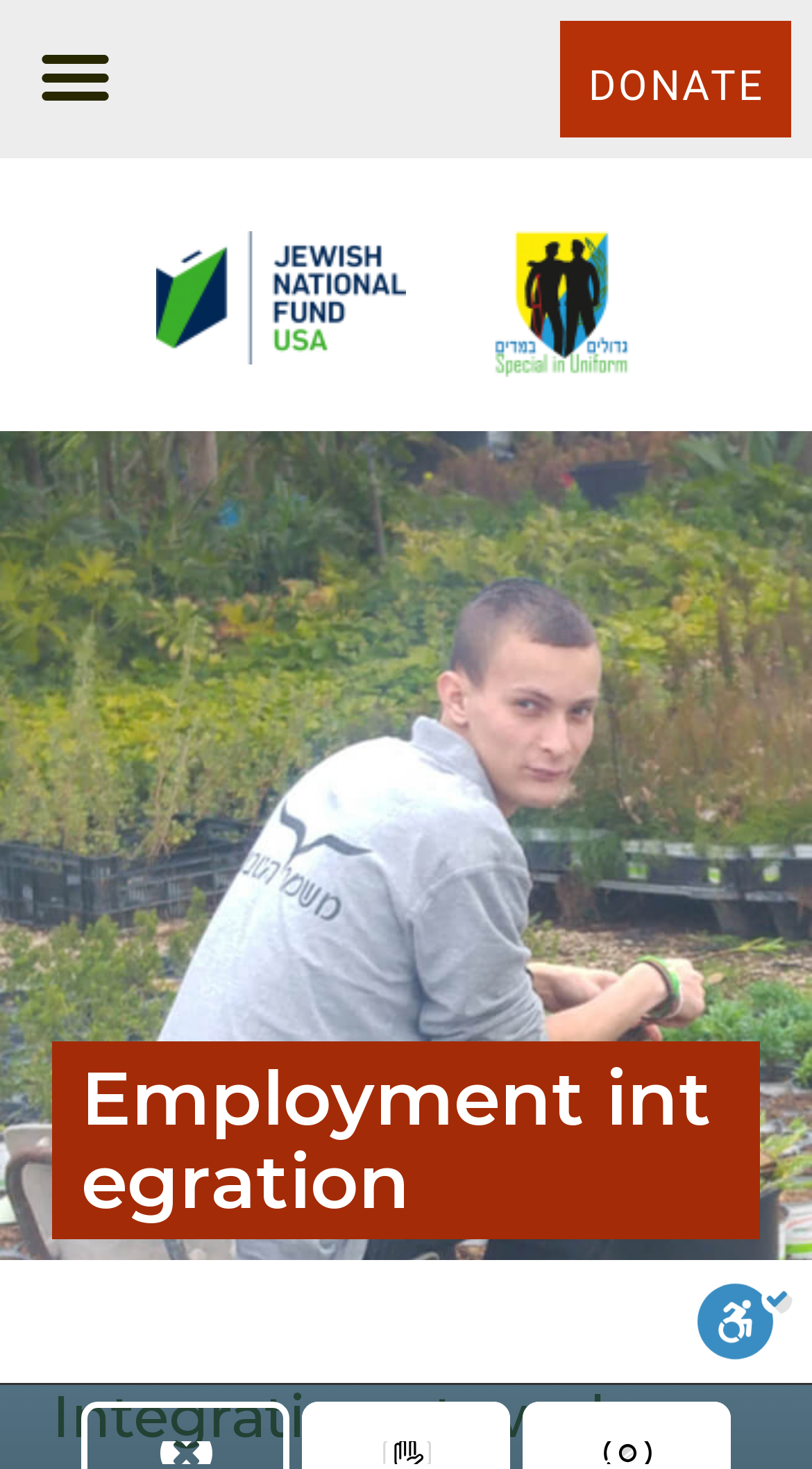Please reply to the following question using a single word or phrase: 
What is the text above the 'DONATE' button?

Integration at work